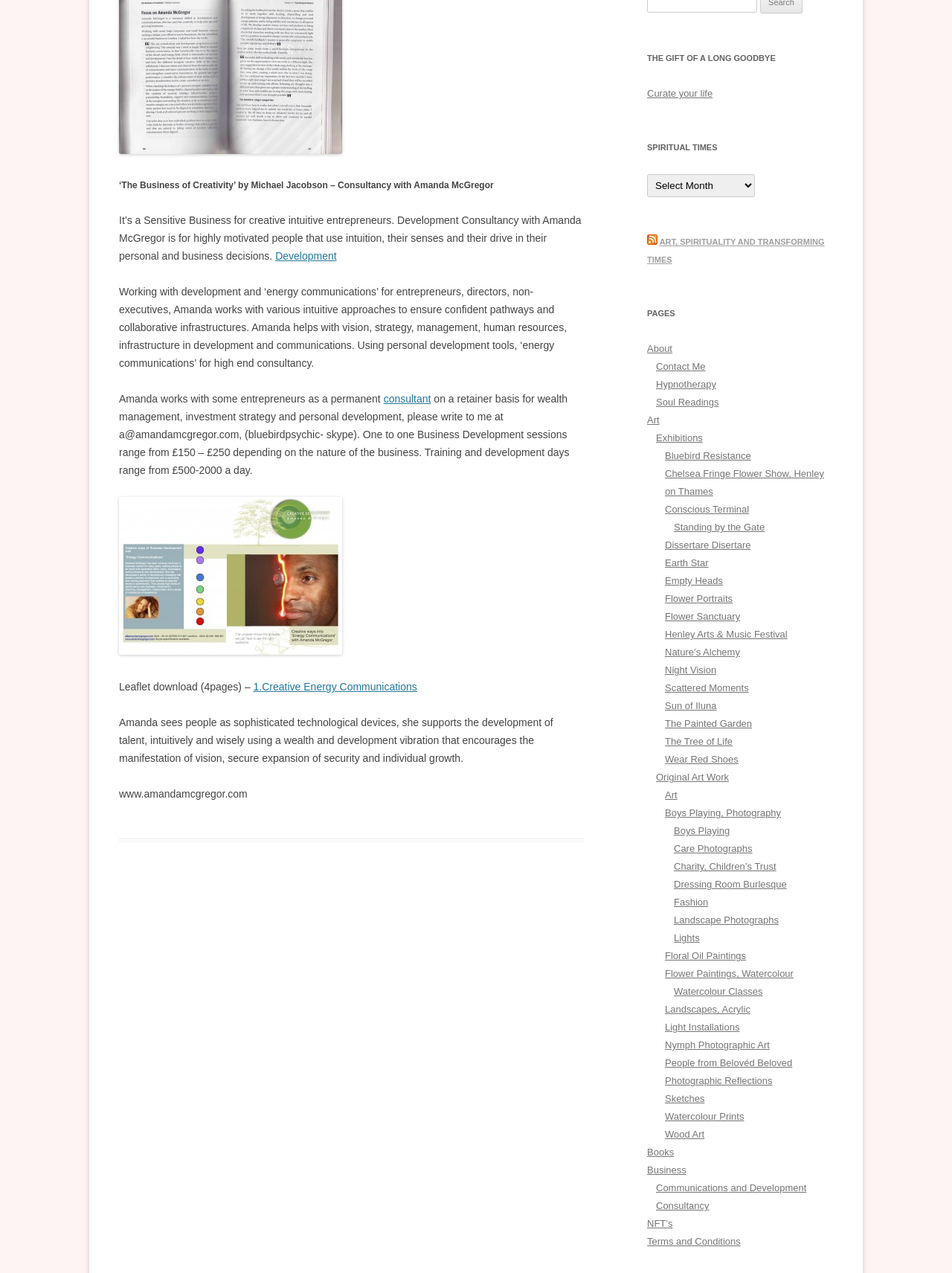Identify the bounding box for the described UI element. Provide the coordinates in (top-left x, top-left y, bottom-right x, bottom-right y) format with values ranging from 0 to 1: Hypnotherapy

[0.689, 0.298, 0.752, 0.306]